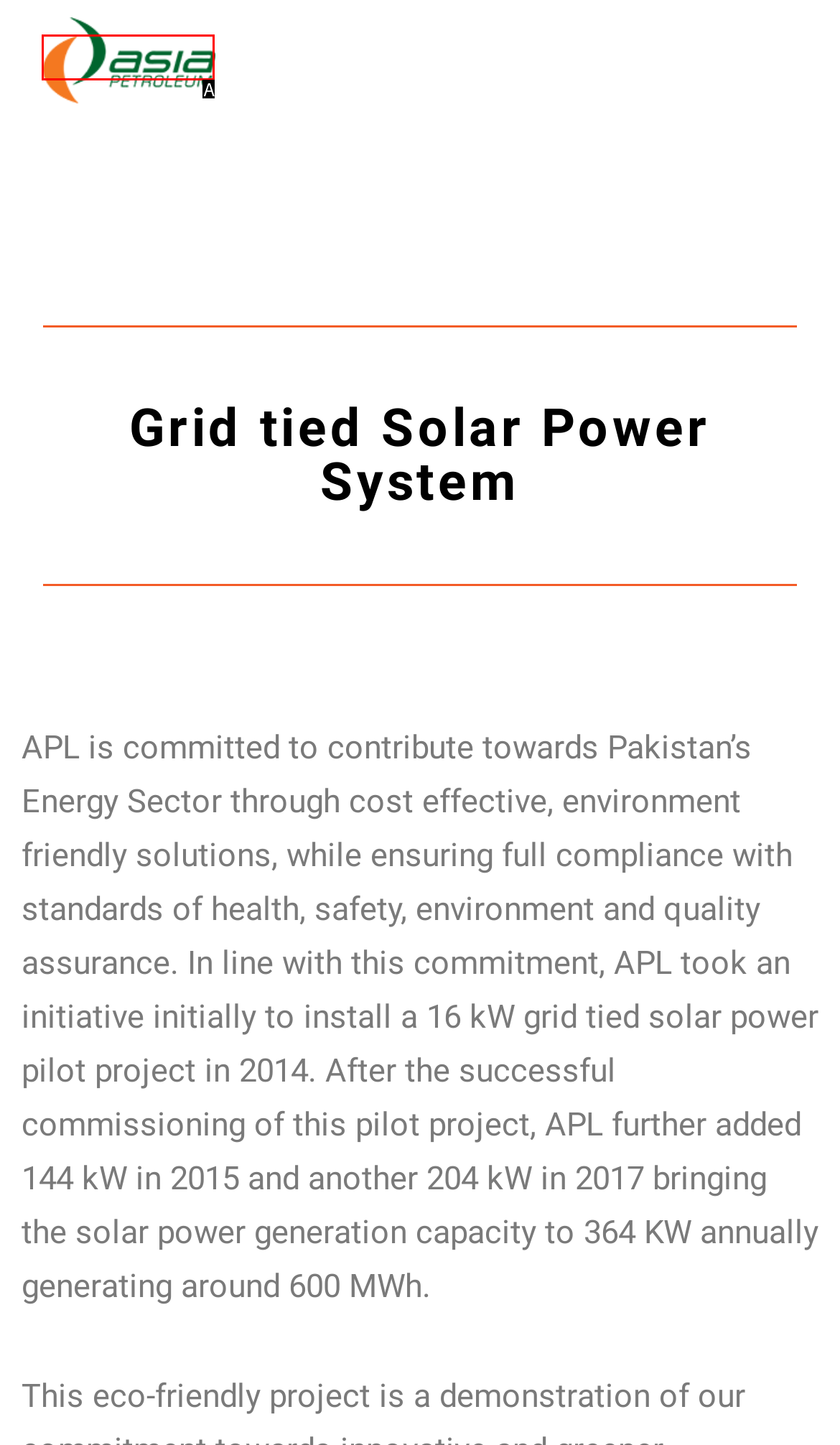Select the letter of the HTML element that best fits the description: title="Asia Petroleum Limited"
Answer with the corresponding letter from the provided choices.

A